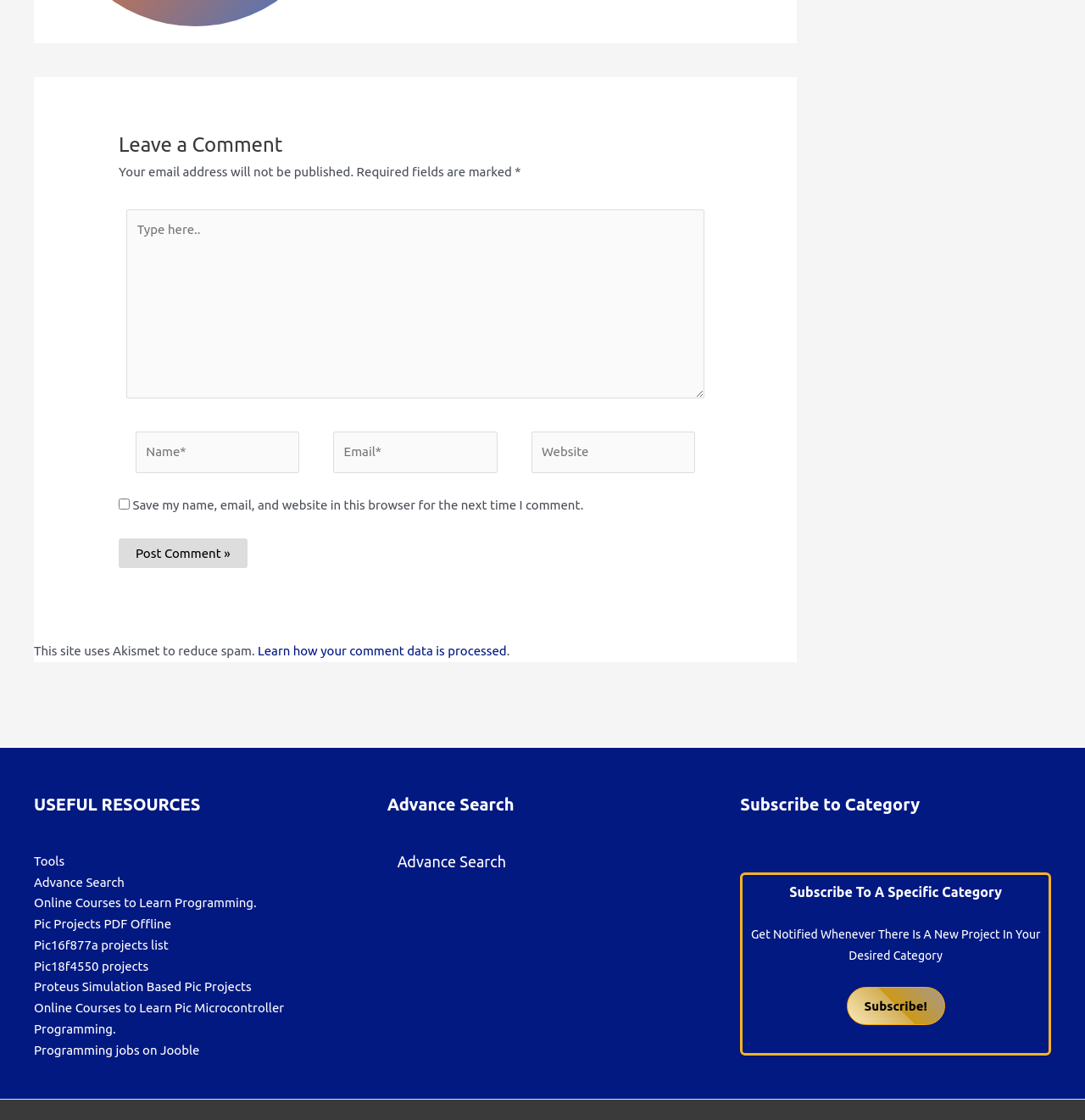Kindly determine the bounding box coordinates for the area that needs to be clicked to execute this instruction: "Type your comment".

[0.117, 0.187, 0.649, 0.355]